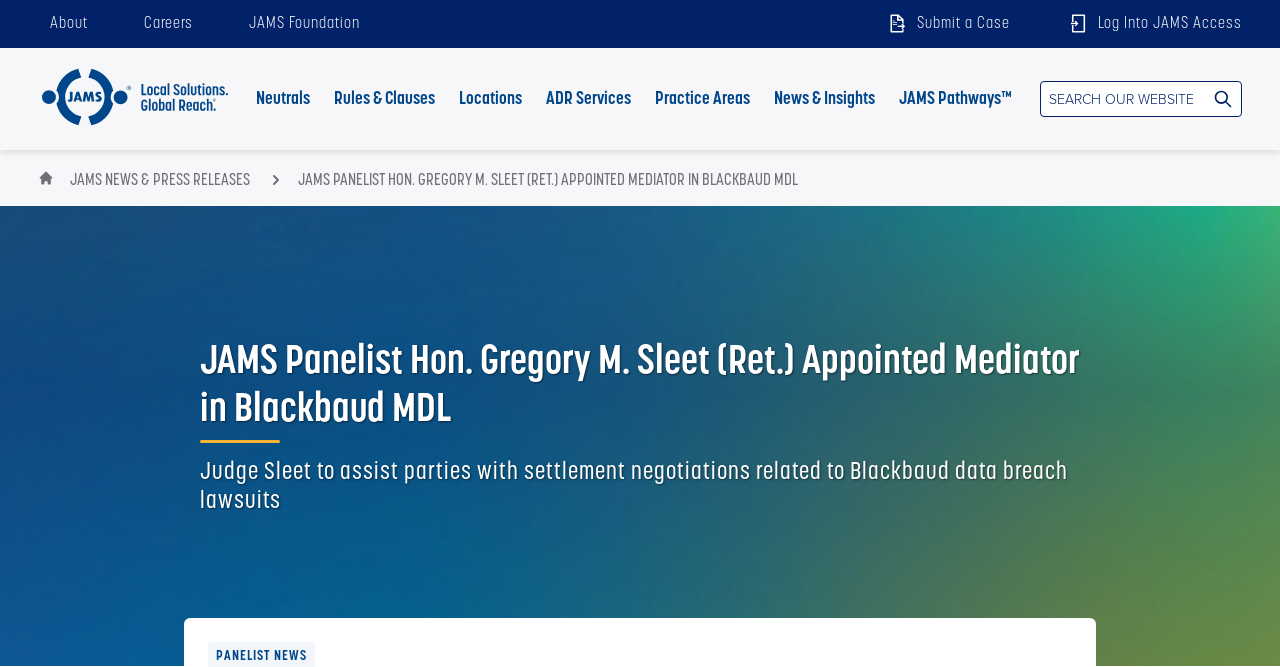Determine the bounding box coordinates for the element that should be clicked to follow this instruction: "Click on the 'Neutrals' link". The coordinates should be given as four float numbers between 0 and 1, in the format [left, top, right, bottom].

[0.191, 0.072, 0.252, 0.225]